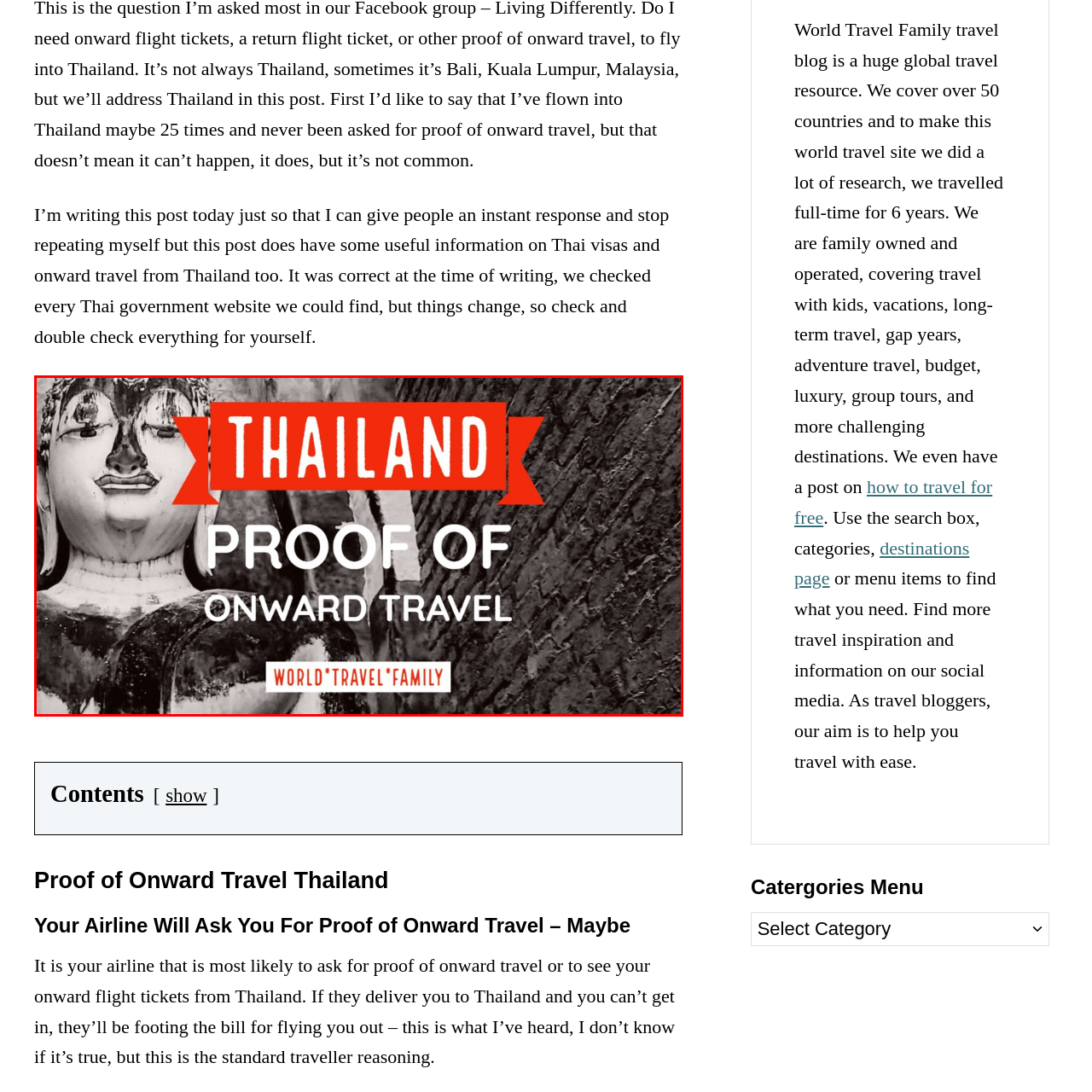Focus on the image encased in the red box and respond to the question with a single word or phrase:
What is the phrase displayed boldly beneath 'THAILAND'?

PROOF OF ONWARD TRAVEL